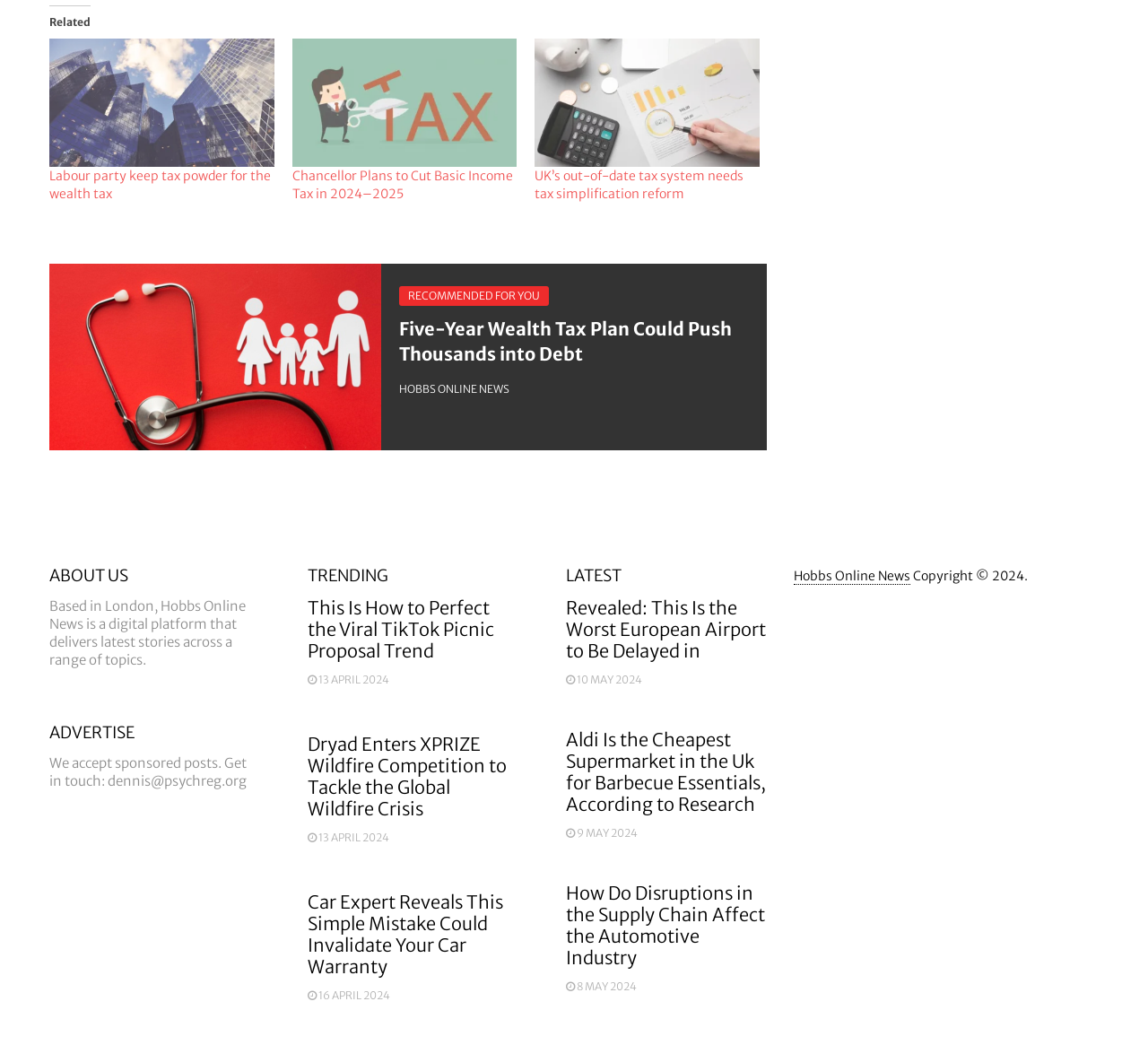How many trending articles are there?
From the image, provide a succinct answer in one word or a short phrase.

3